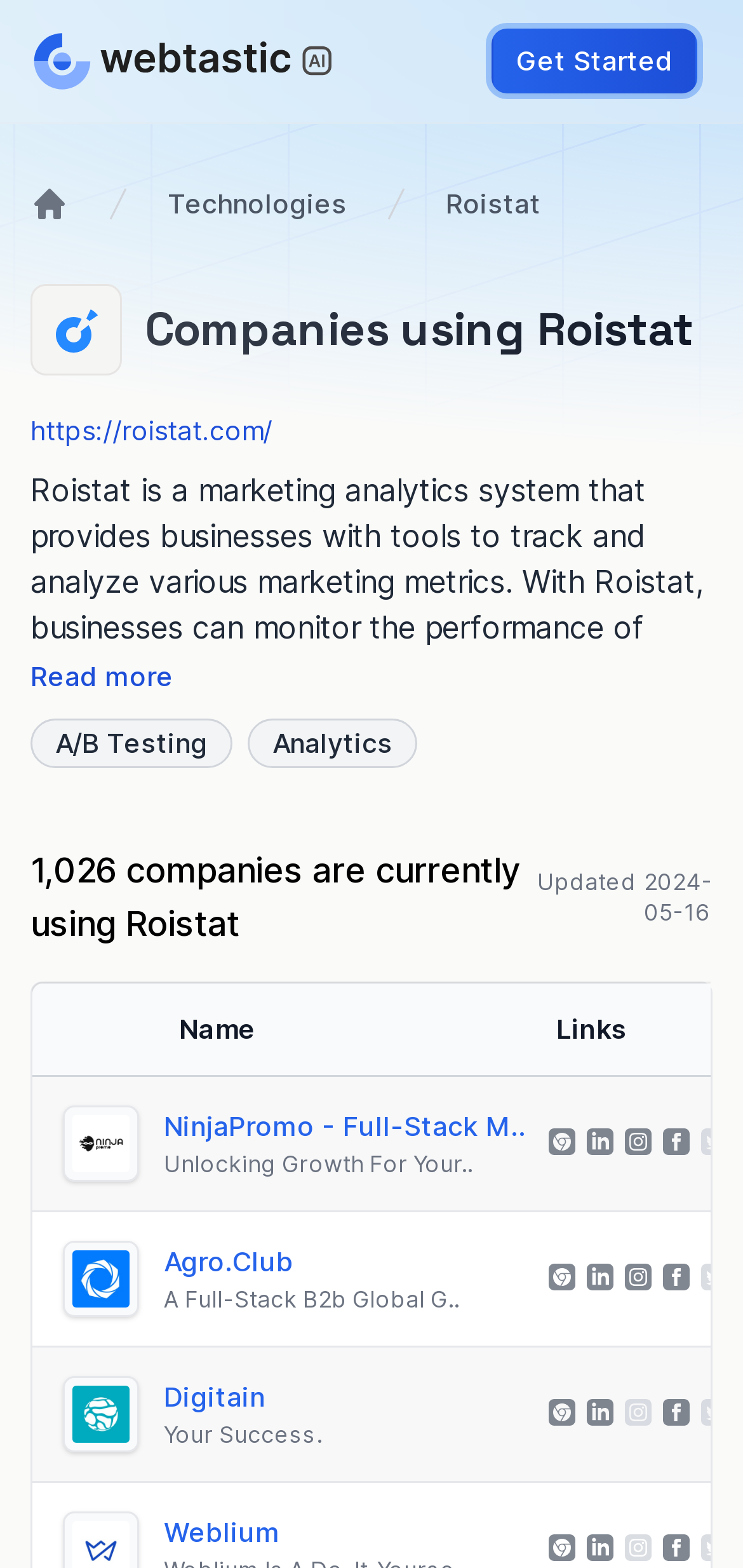For the given element description Roistat, determine the bounding box coordinates of the UI element. The coordinates should follow the format (top-left x, top-left y, bottom-right x, bottom-right y) and be within the range of 0 to 1.

[0.6, 0.118, 0.728, 0.142]